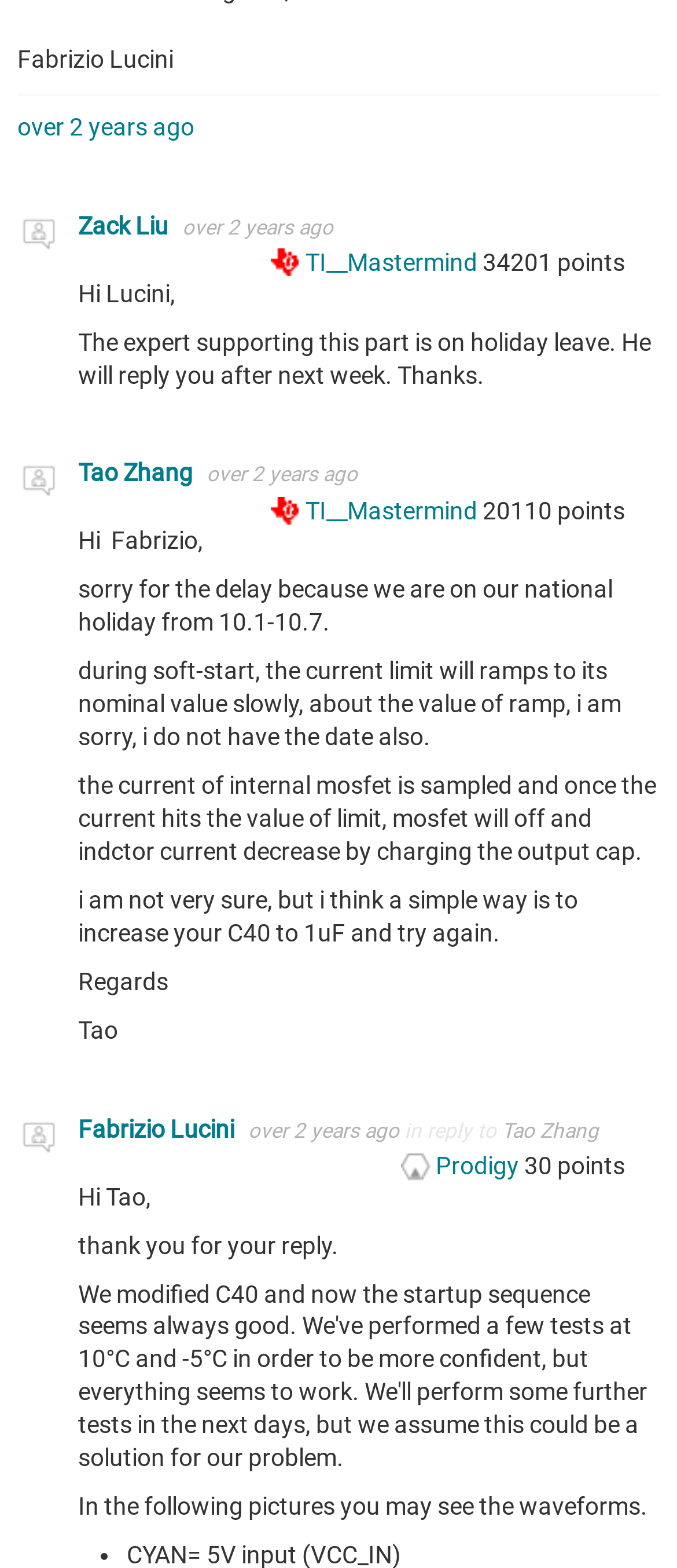Could you determine the bounding box coordinates of the clickable element to complete the instruction: "Visit the profile of Zack Liu"? Provide the coordinates as four float numbers between 0 and 1, i.e., [left, top, right, bottom].

[0.026, 0.135, 0.09, 0.163]